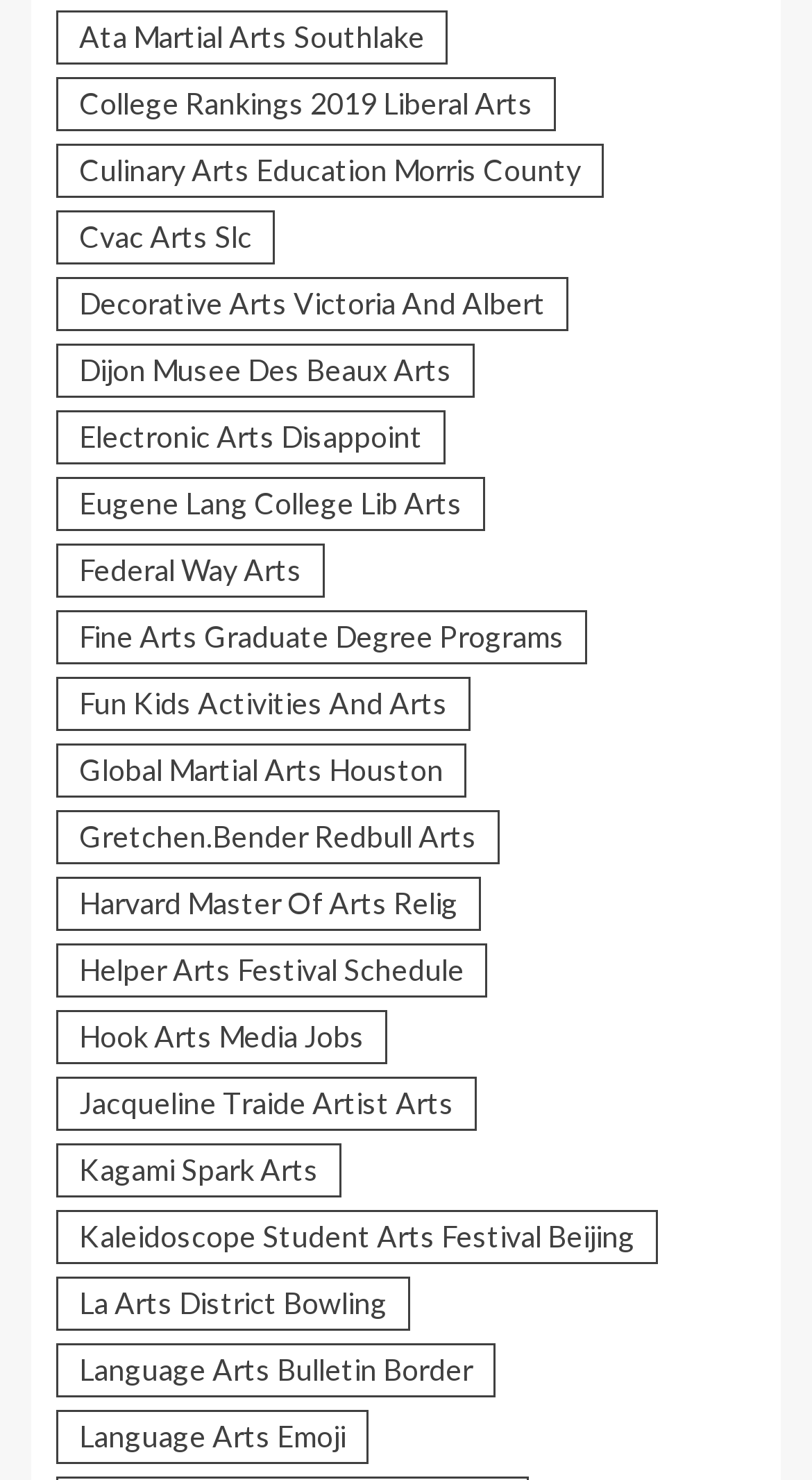Identify and provide the bounding box coordinates of the UI element described: "Language Arts Bulletin Border". The coordinates should be formatted as [left, top, right, bottom], with each number being a float between 0 and 1.

[0.069, 0.907, 0.61, 0.944]